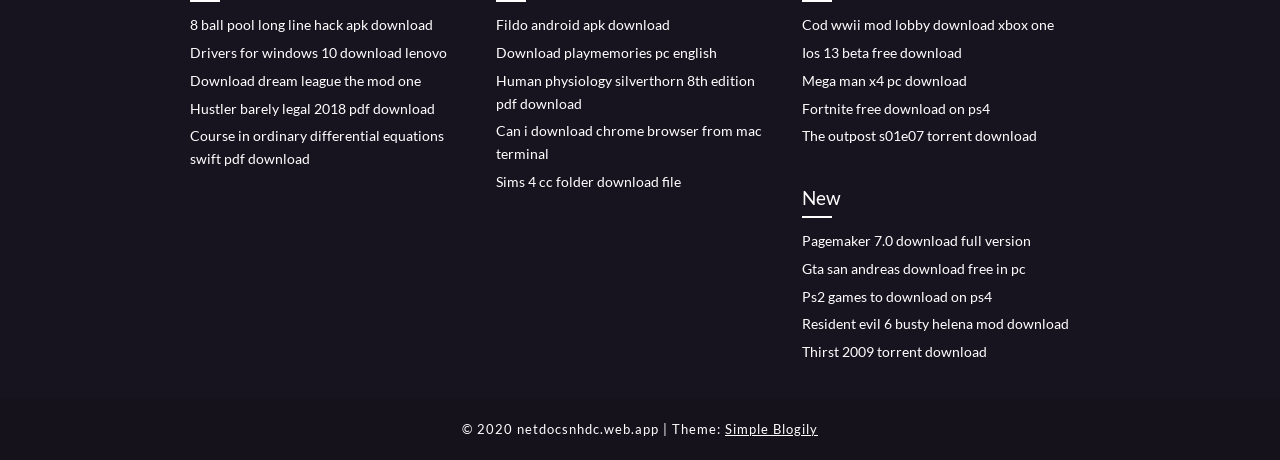Provide your answer in a single word or phrase: 
What is the theme of the webpage?

Simple Blogily